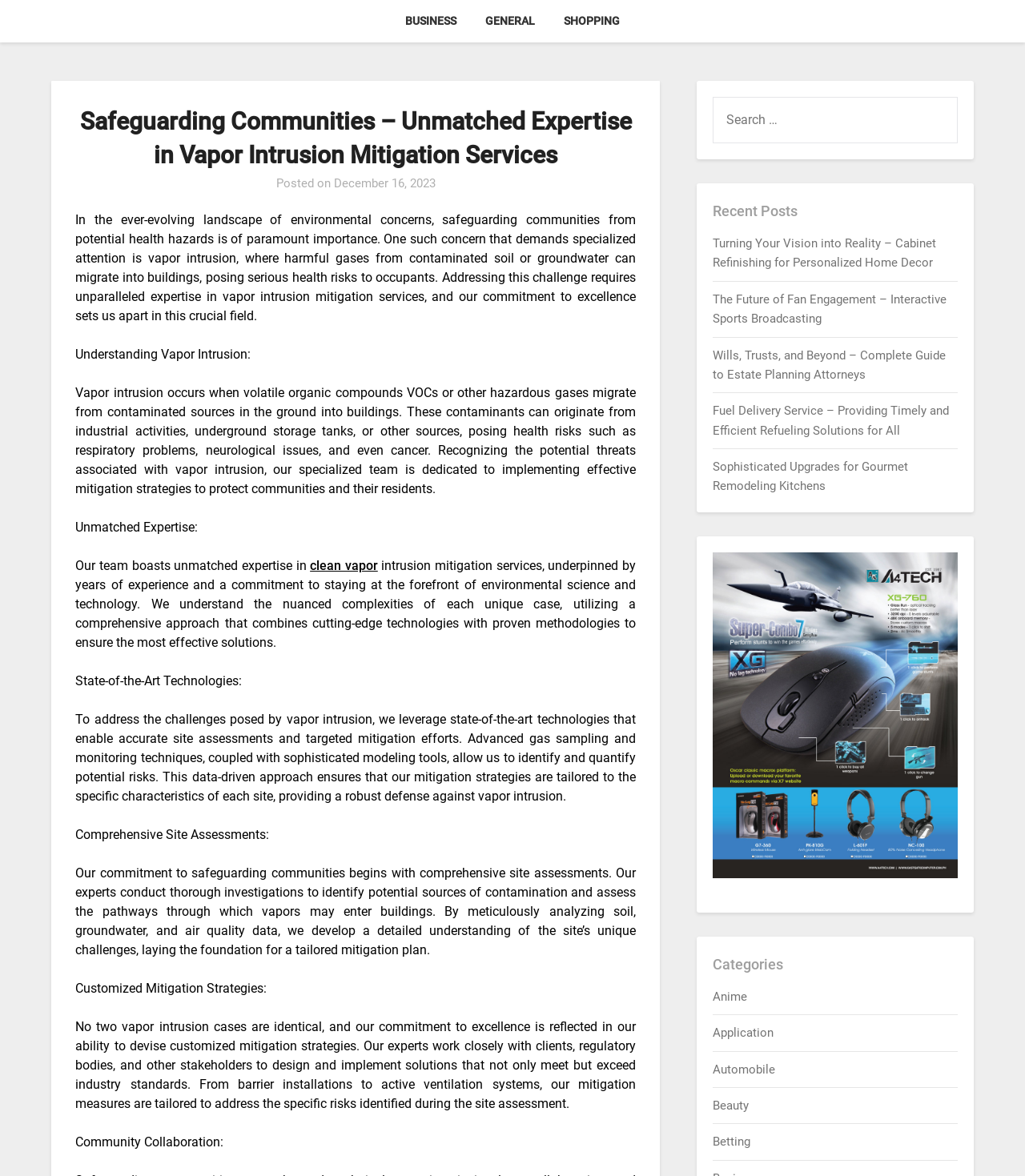Please determine the bounding box coordinates for the element that should be clicked to follow these instructions: "Read recent post about Turning Your Vision into Reality".

[0.696, 0.201, 0.914, 0.23]